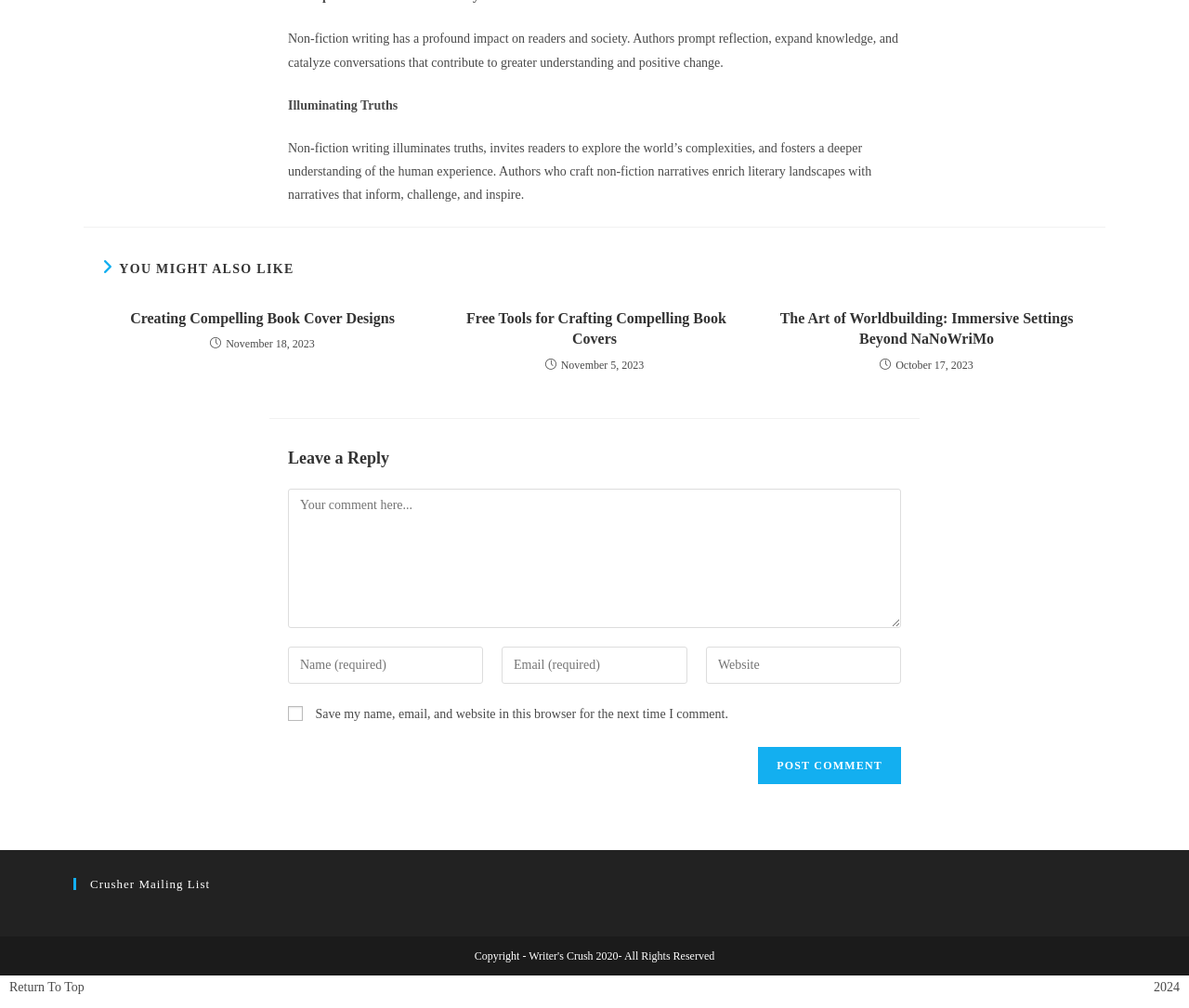Give a succinct answer to this question in a single word or phrase: 
What is the purpose of the section 'YOU MIGHT ALSO LIKE'?

To suggest related articles